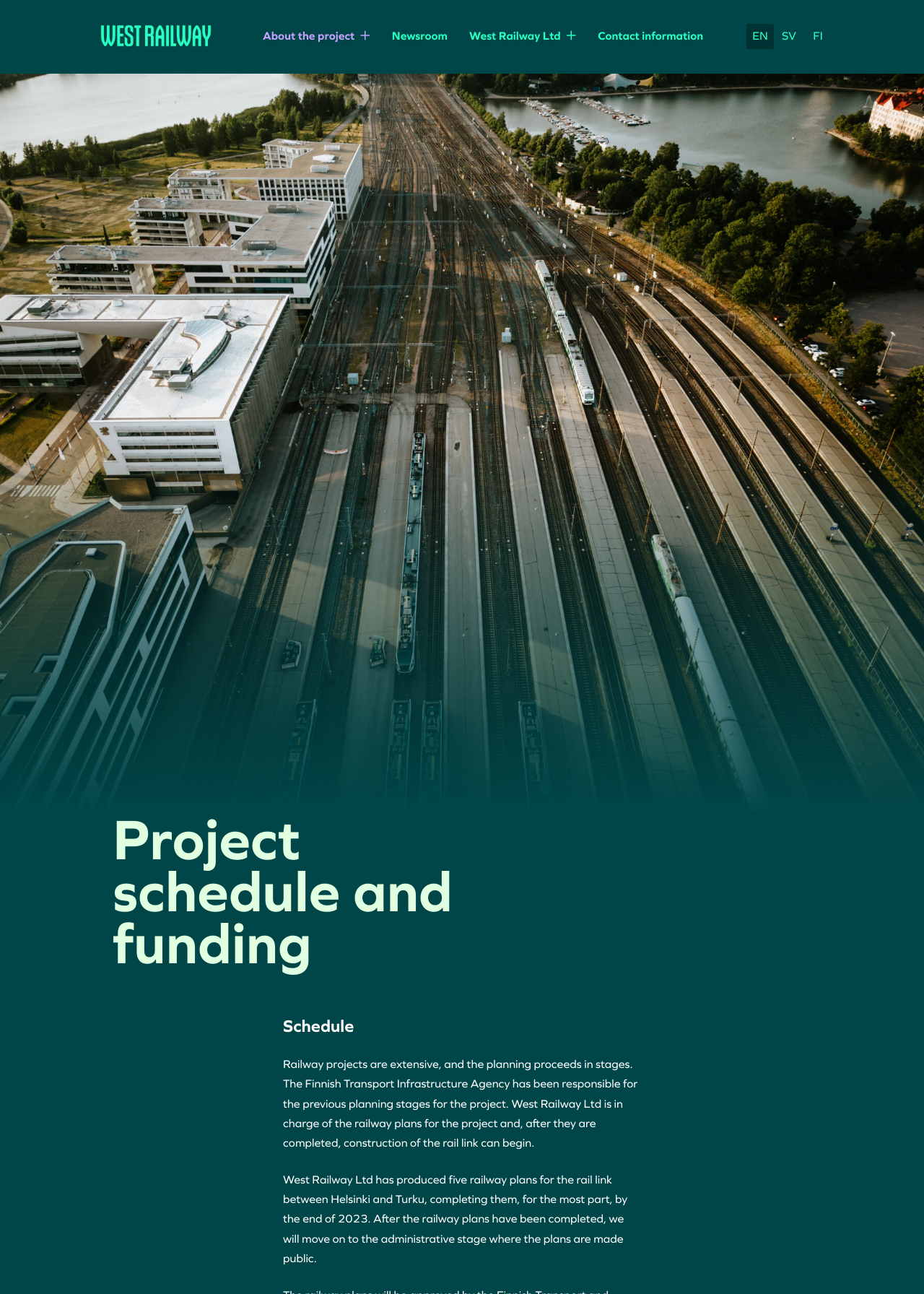Please give a short response to the question using one word or a phrase:
What is the expected completion year of the railway plans?

2023